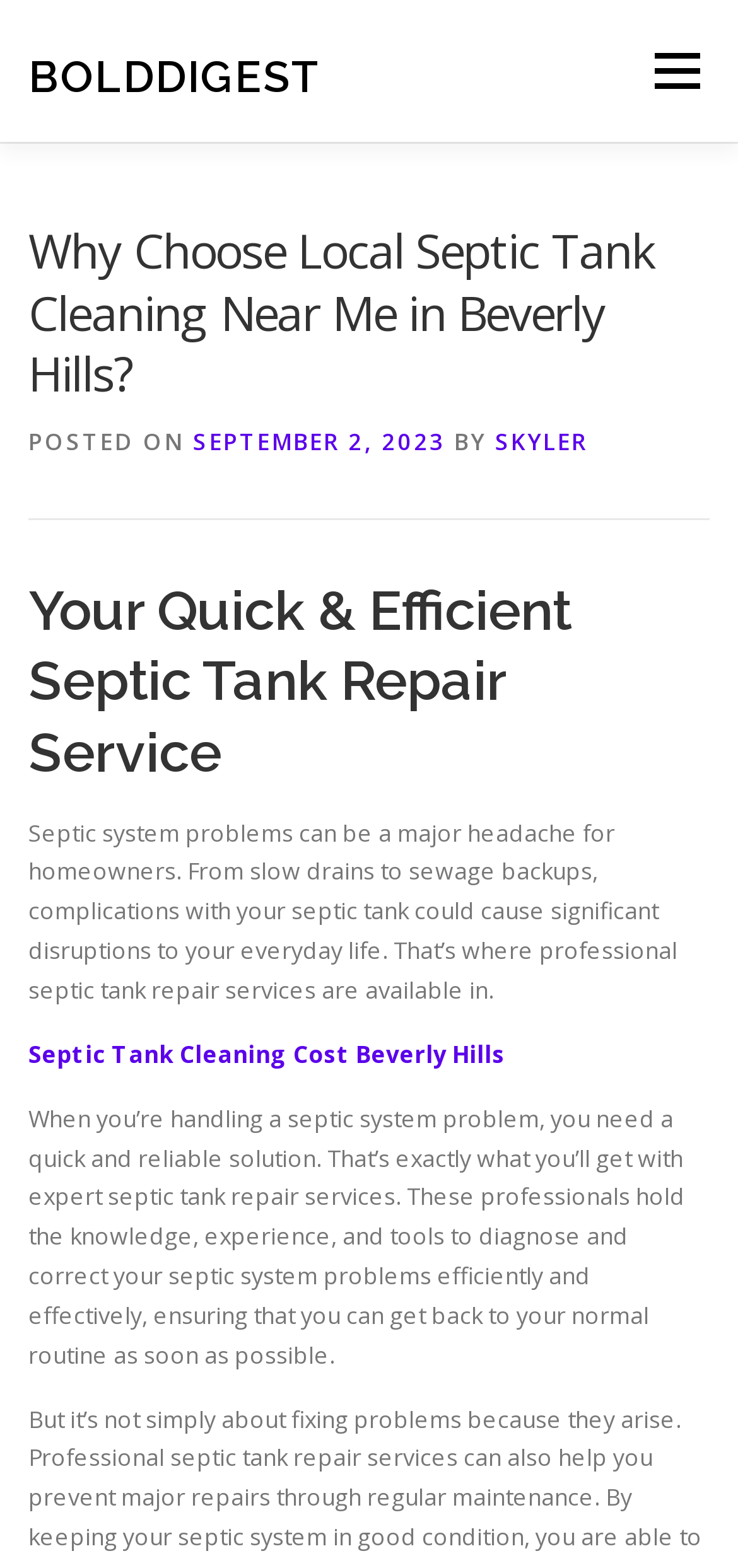What is the consequence of septic system problems?
Using the information from the image, answer the question thoroughly.

The webpage states that septic system problems can cause significant disruptions to daily life, including slow drains and sewage backups, which can be a major headache for homeowners.